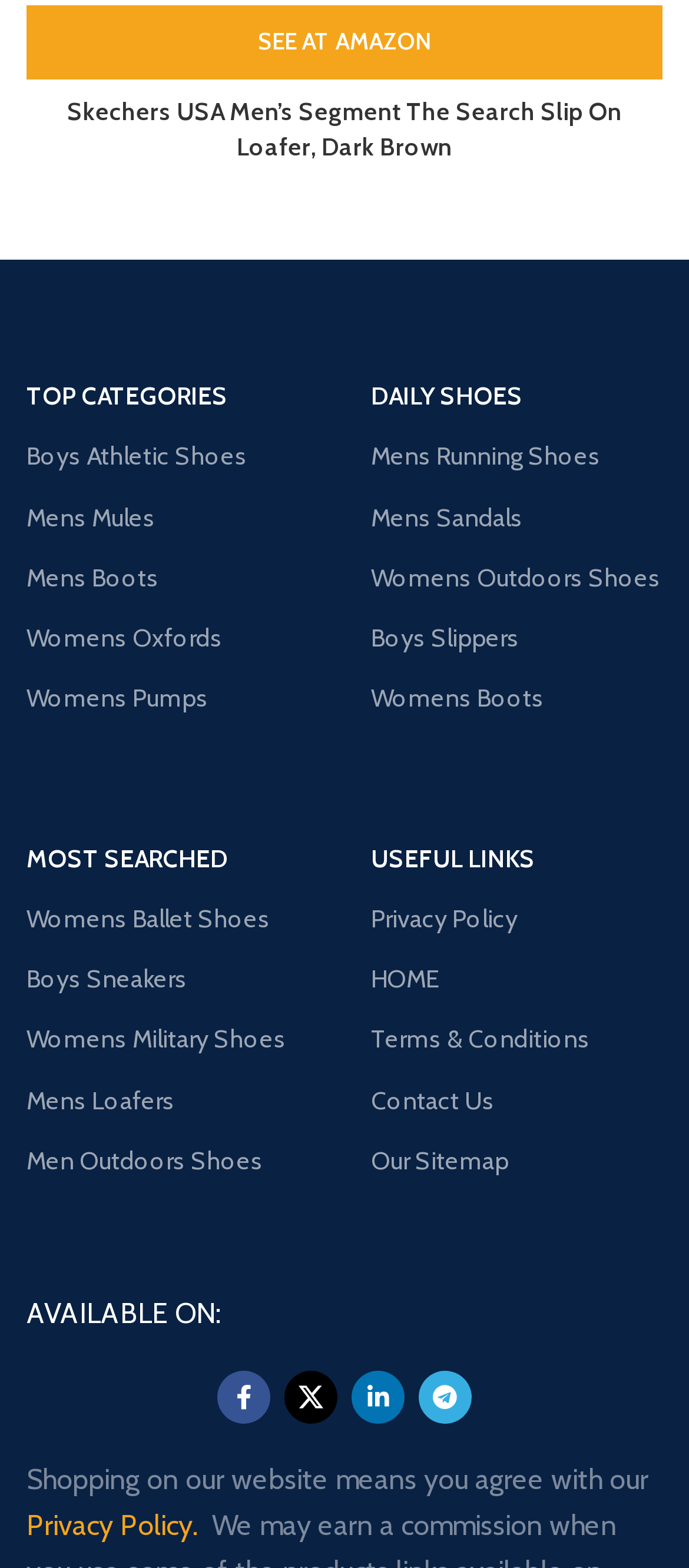Locate the bounding box coordinates of the item that should be clicked to fulfill the instruction: "Go to Boys Athletic Shoes".

[0.038, 0.272, 0.462, 0.31]